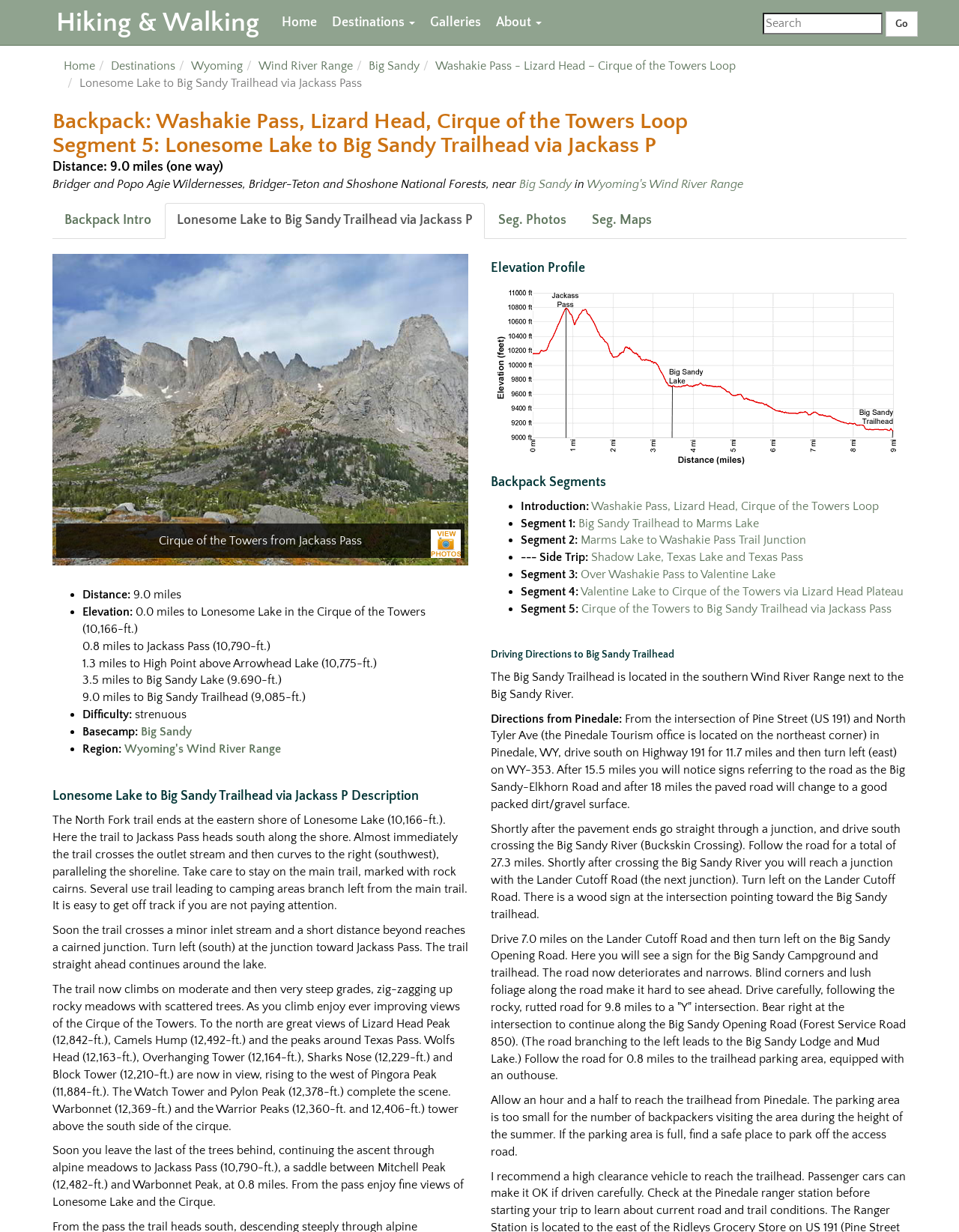Based on the element description, predict the bounding box coordinates (top-left x, top-left y, bottom-right x, bottom-right y) for the UI element in the screenshot: Wind River Range

[0.27, 0.048, 0.368, 0.059]